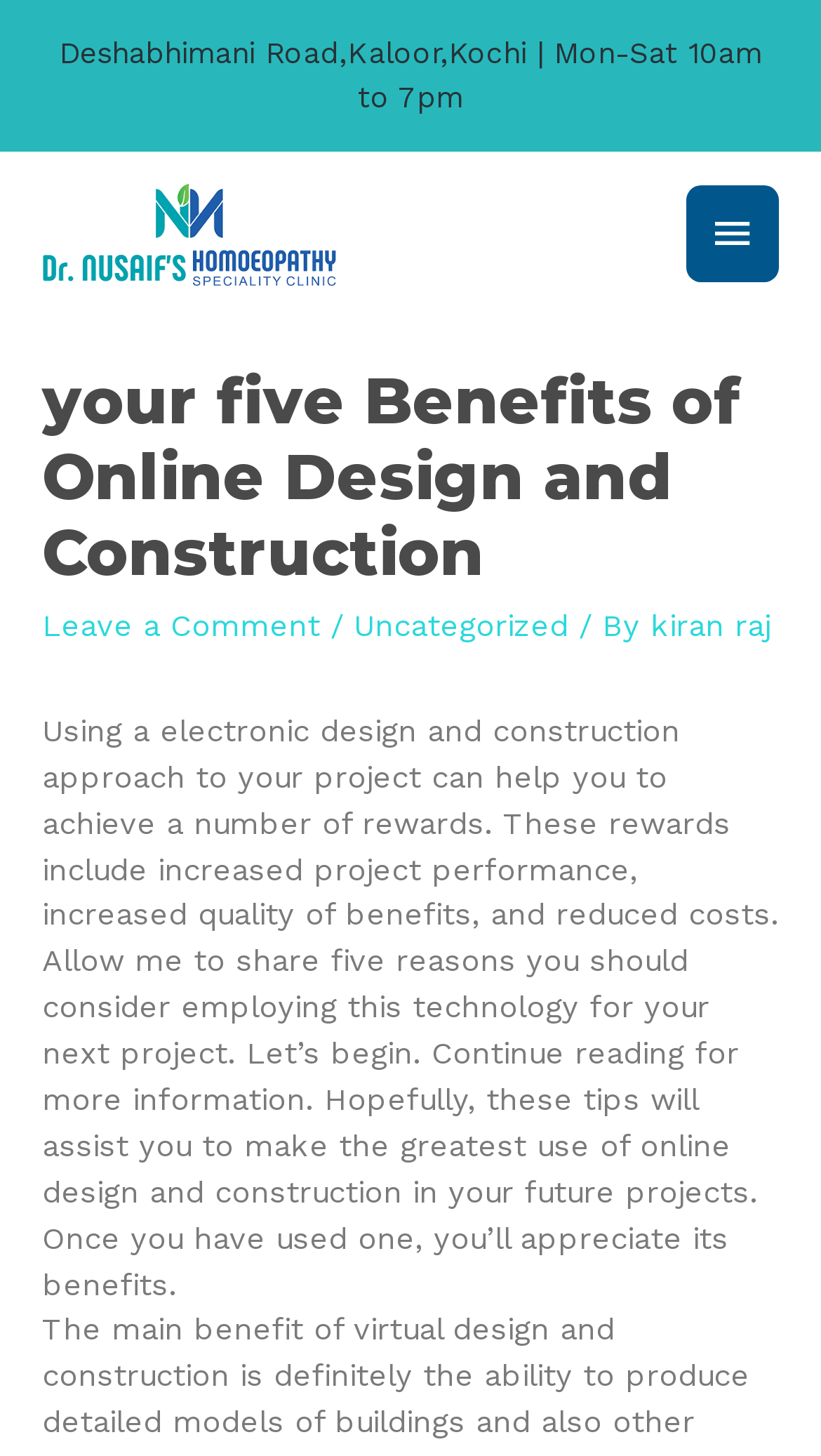What is the main topic of the article?
Please use the visual content to give a single word or phrase answer.

Online Design and Construction